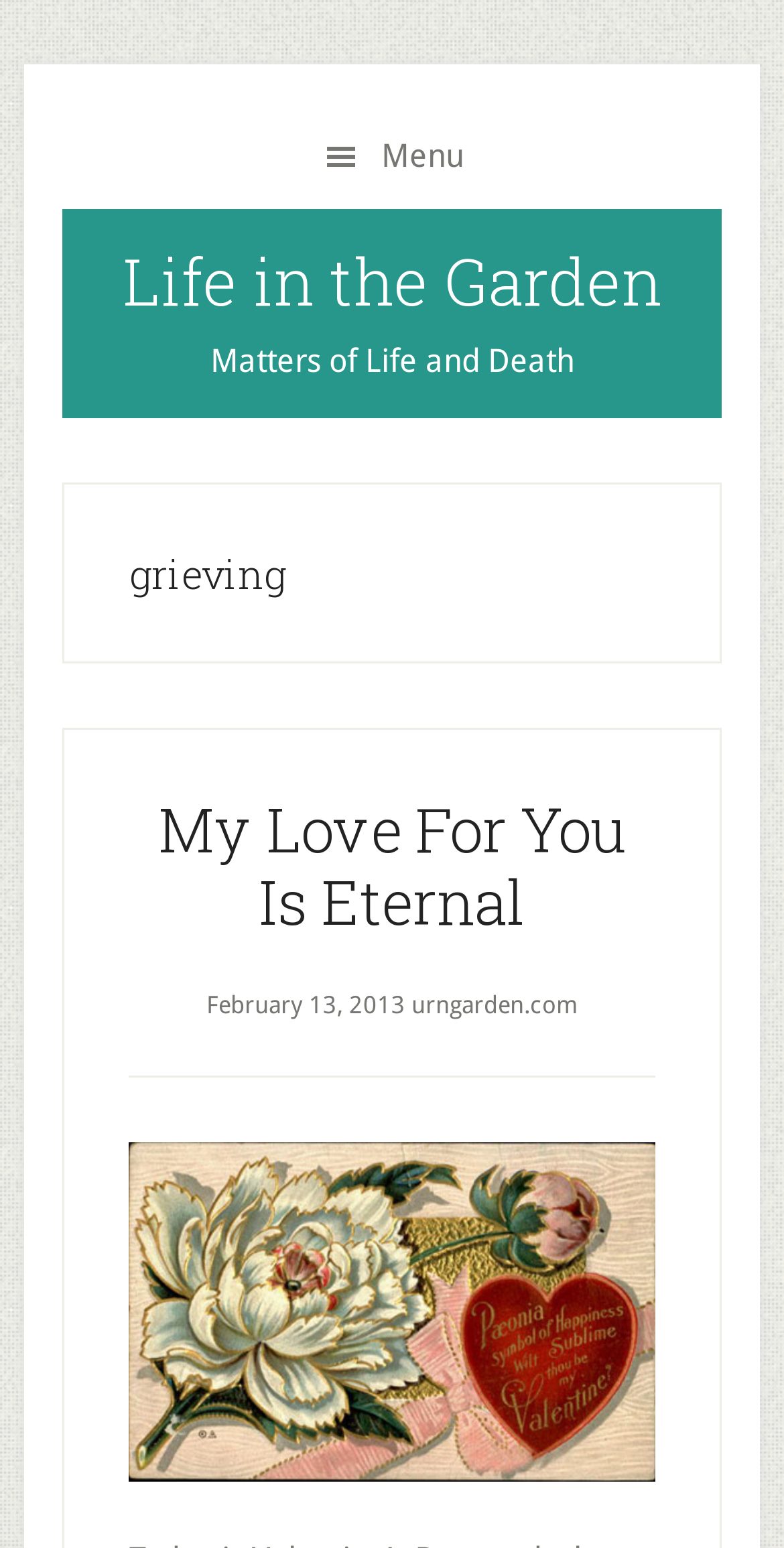What is the title of the blog post?
Examine the image and give a concise answer in one word or a short phrase.

My Love For You Is Eternal